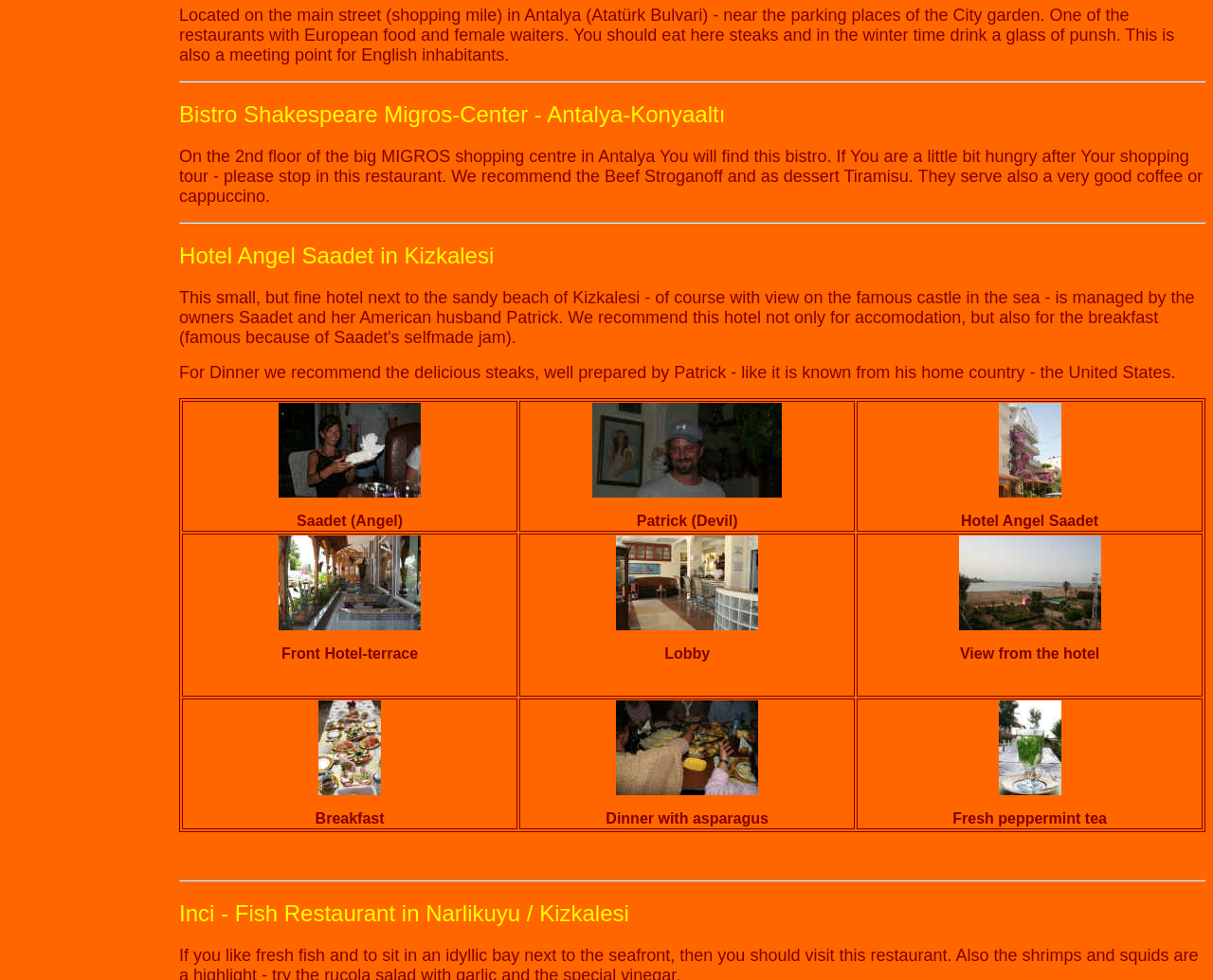Identify the bounding box coordinates for the region of the element that should be clicked to carry out the instruction: "View image of Saadet". The bounding box coordinates should be four float numbers between 0 and 1, i.e., [left, top, right, bottom].

[0.23, 0.494, 0.347, 0.51]